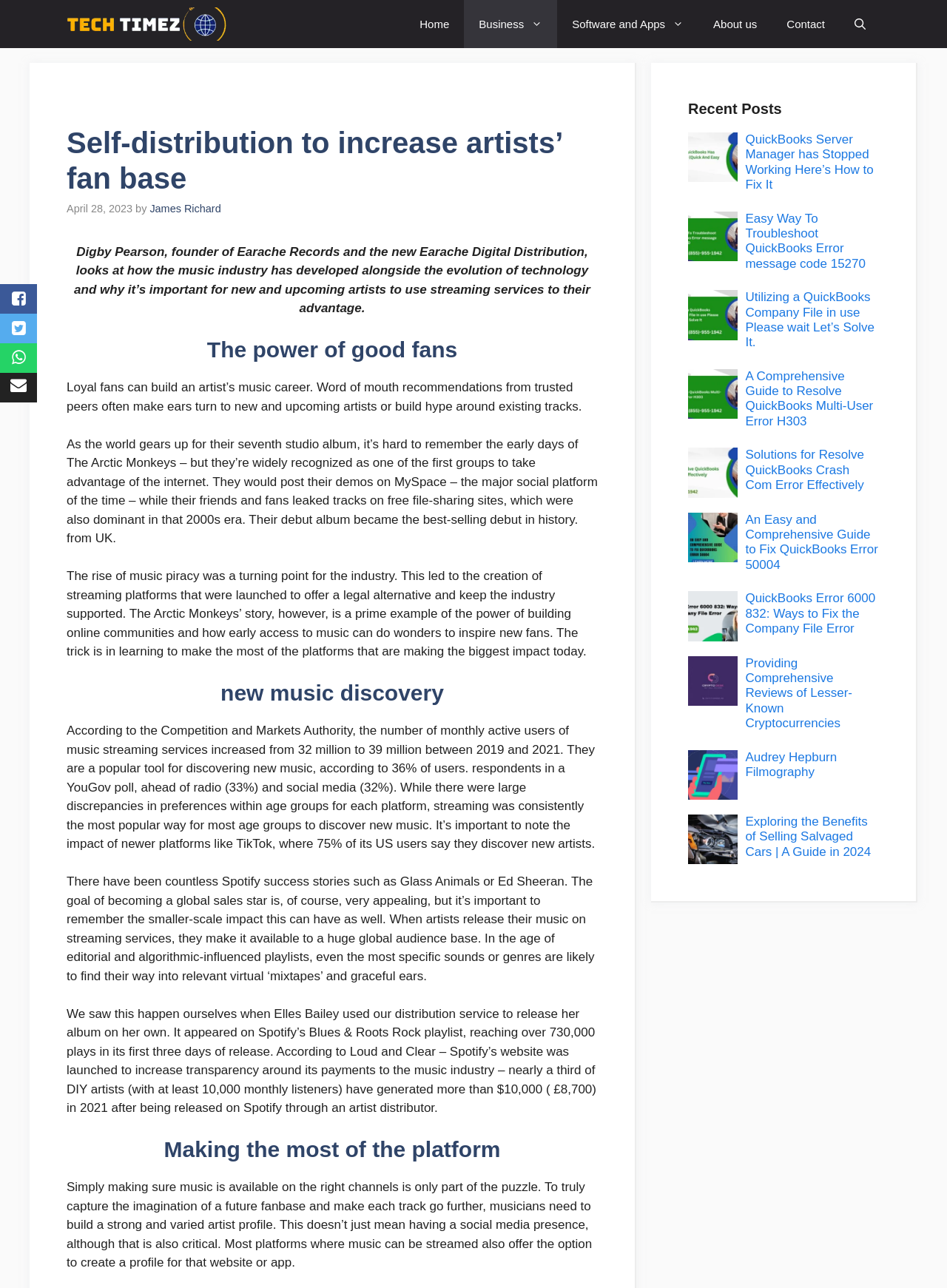Identify the bounding box coordinates necessary to click and complete the given instruction: "Click on the 'About us' link".

[0.738, 0.0, 0.815, 0.037]